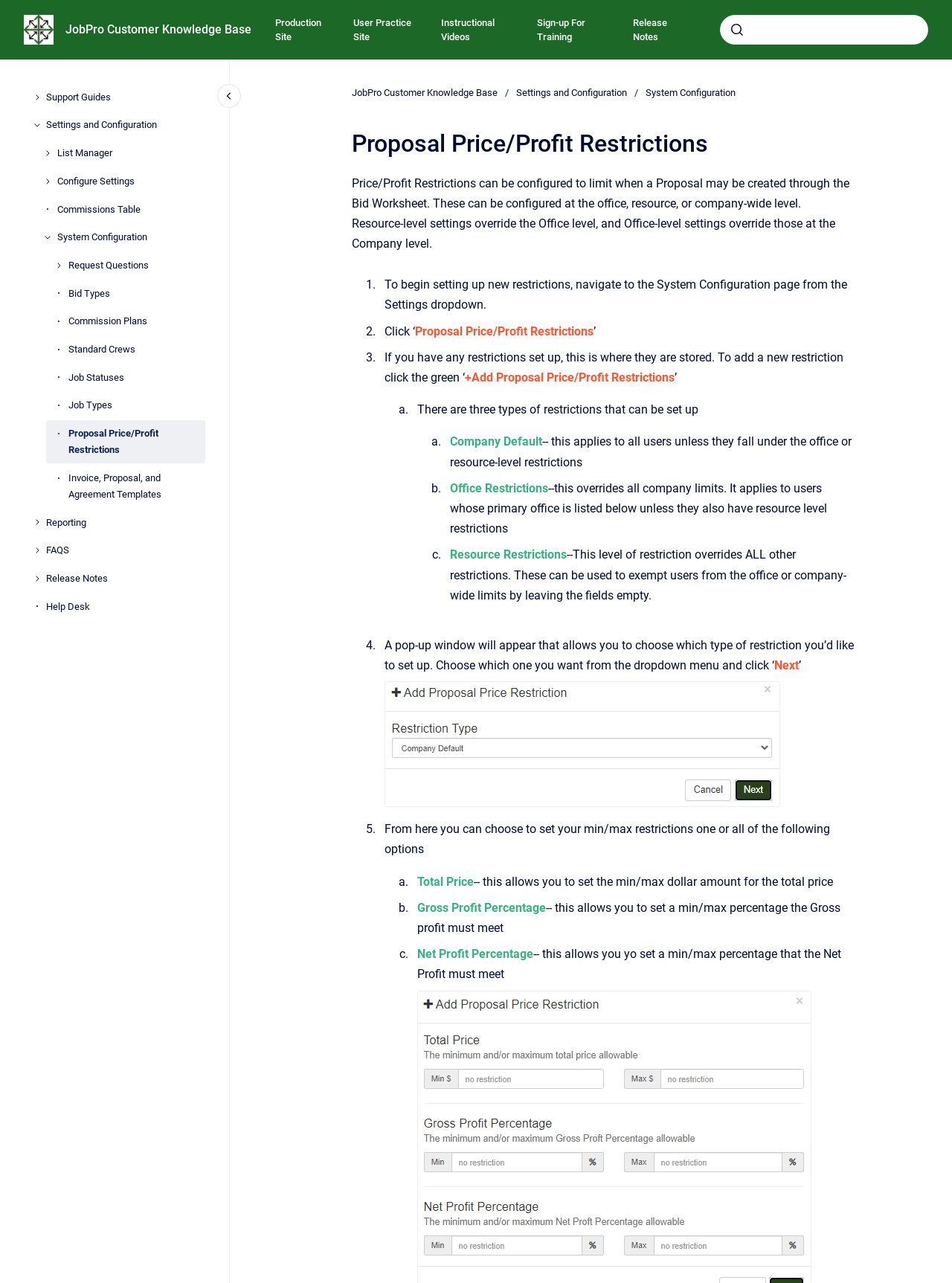What is the next step after choosing the type of restriction?
Please answer the question as detailed as possible based on the image.

After choosing the type of restriction, a pop-up window will appear, and the user needs to click 'Next' to proceed.